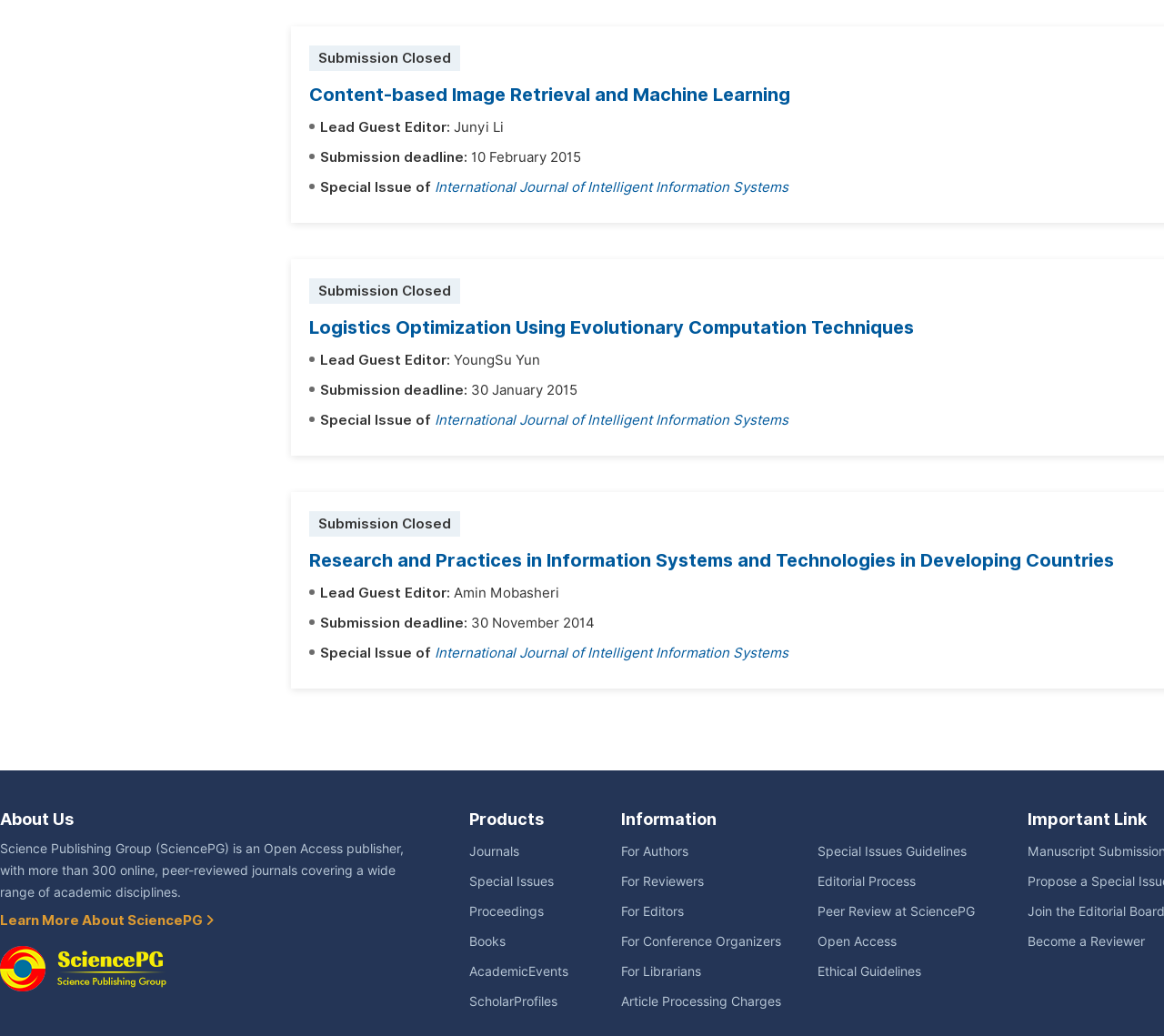Using the description "Tweet Tweet on Twitter", locate and provide the bounding box of the UI element.

None